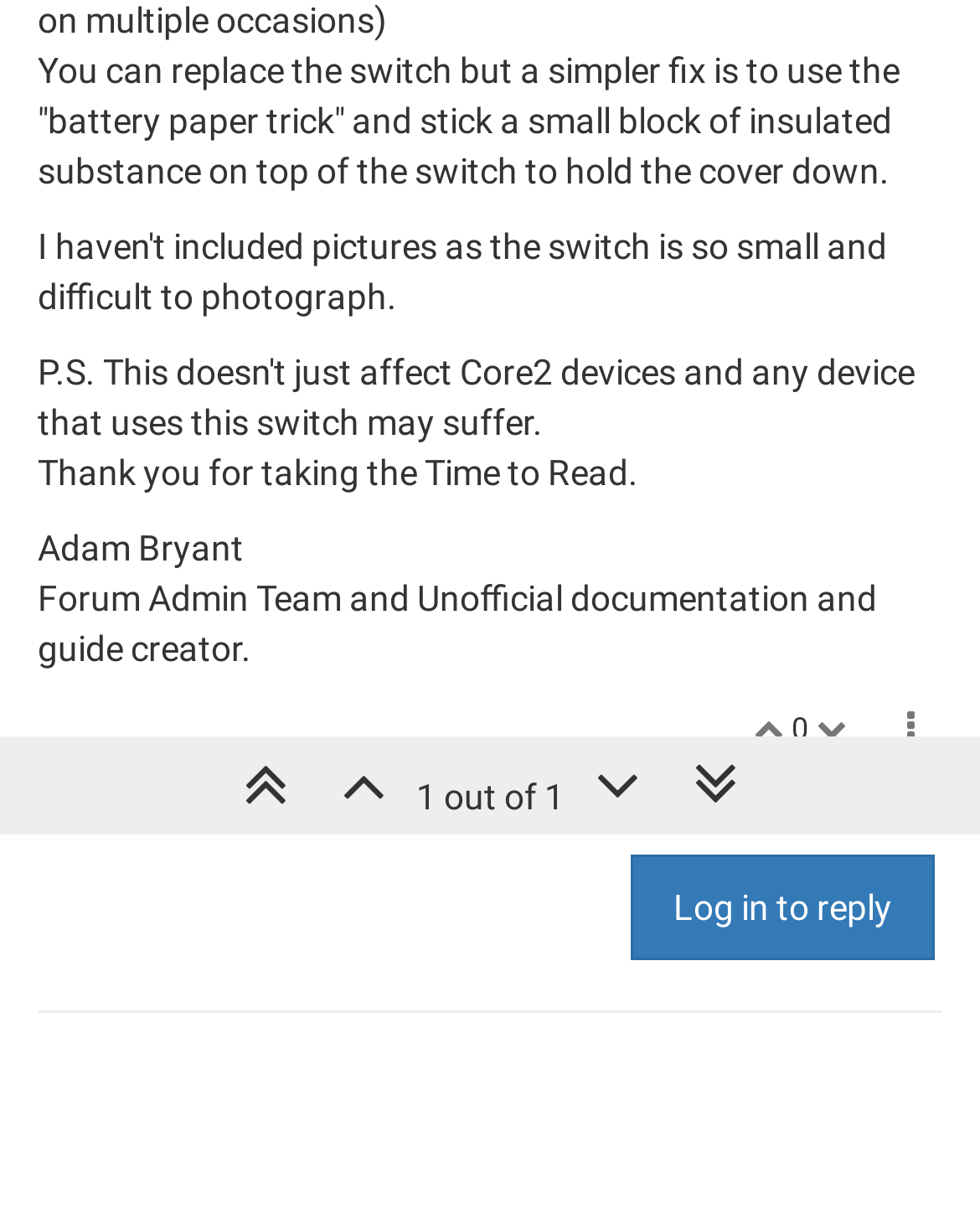Identify the bounding box coordinates for the UI element described as: "parent_node: 0".

[0.769, 0.587, 0.808, 0.616]